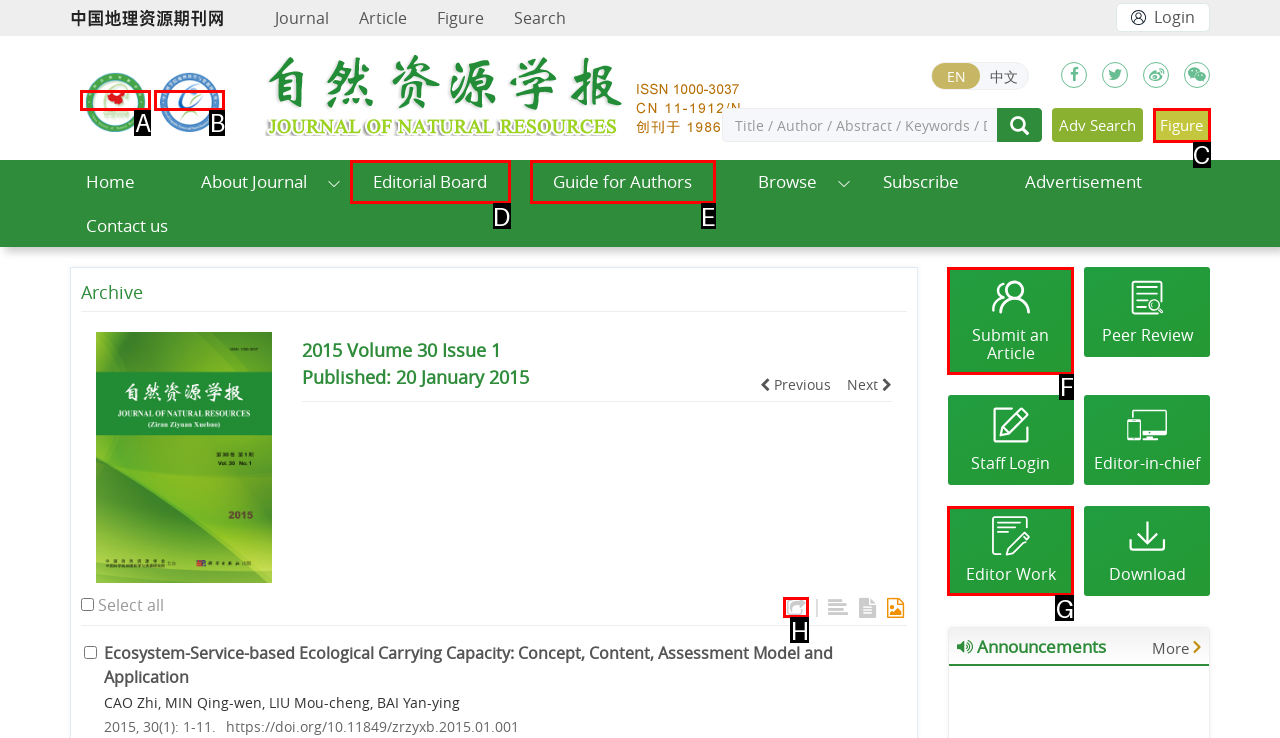Find the option that matches this description: title="China Society of Natural Resources"
Provide the matching option's letter directly.

A